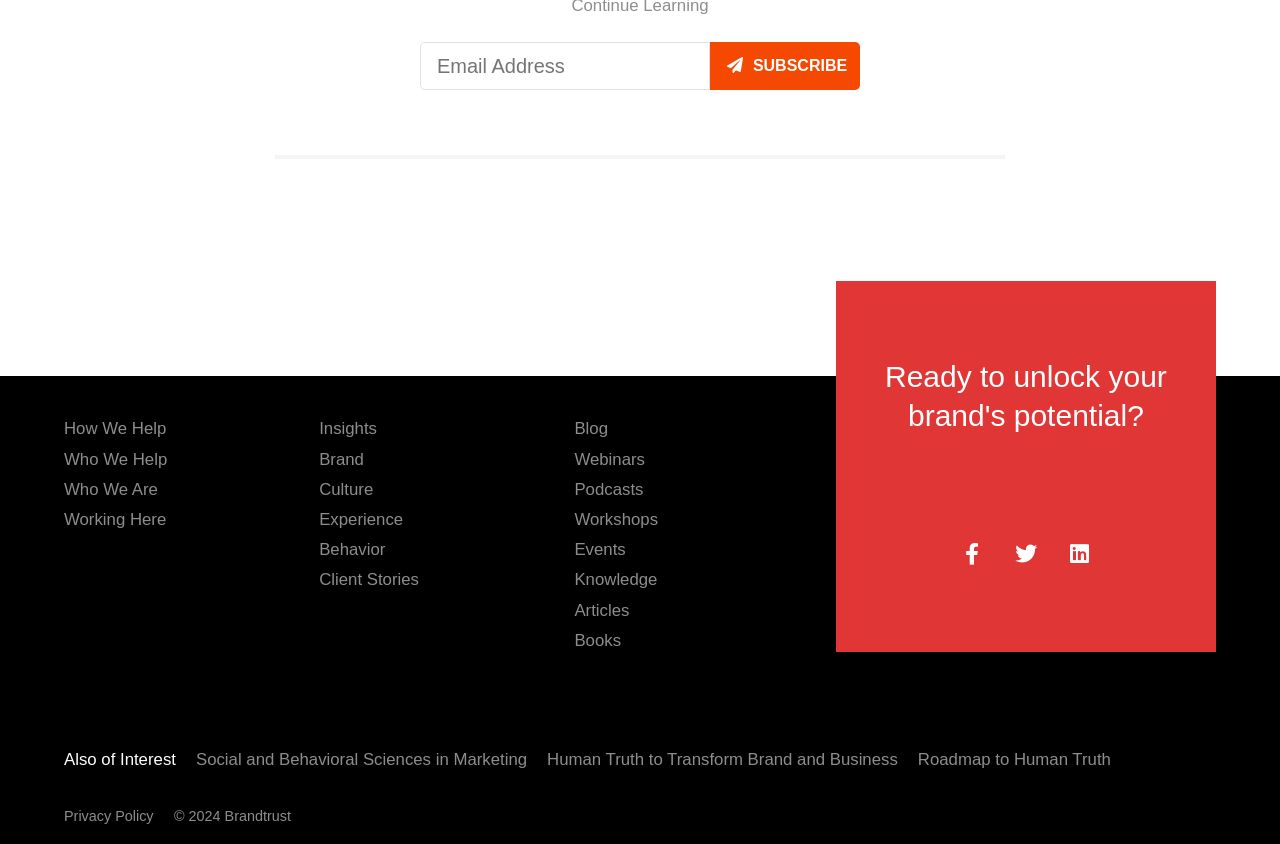What is the purpose of the links at the bottom?
Answer the question with a detailed and thorough explanation.

The links at the bottom of the webpage, such as 'Social and Behavioral Sciences in Marketing', 'Human Truth to Transform Brand and Business', and 'Roadmap to Human Truth', appear to provide additional resources or related information to users, possibly related to the company's services or expertise.